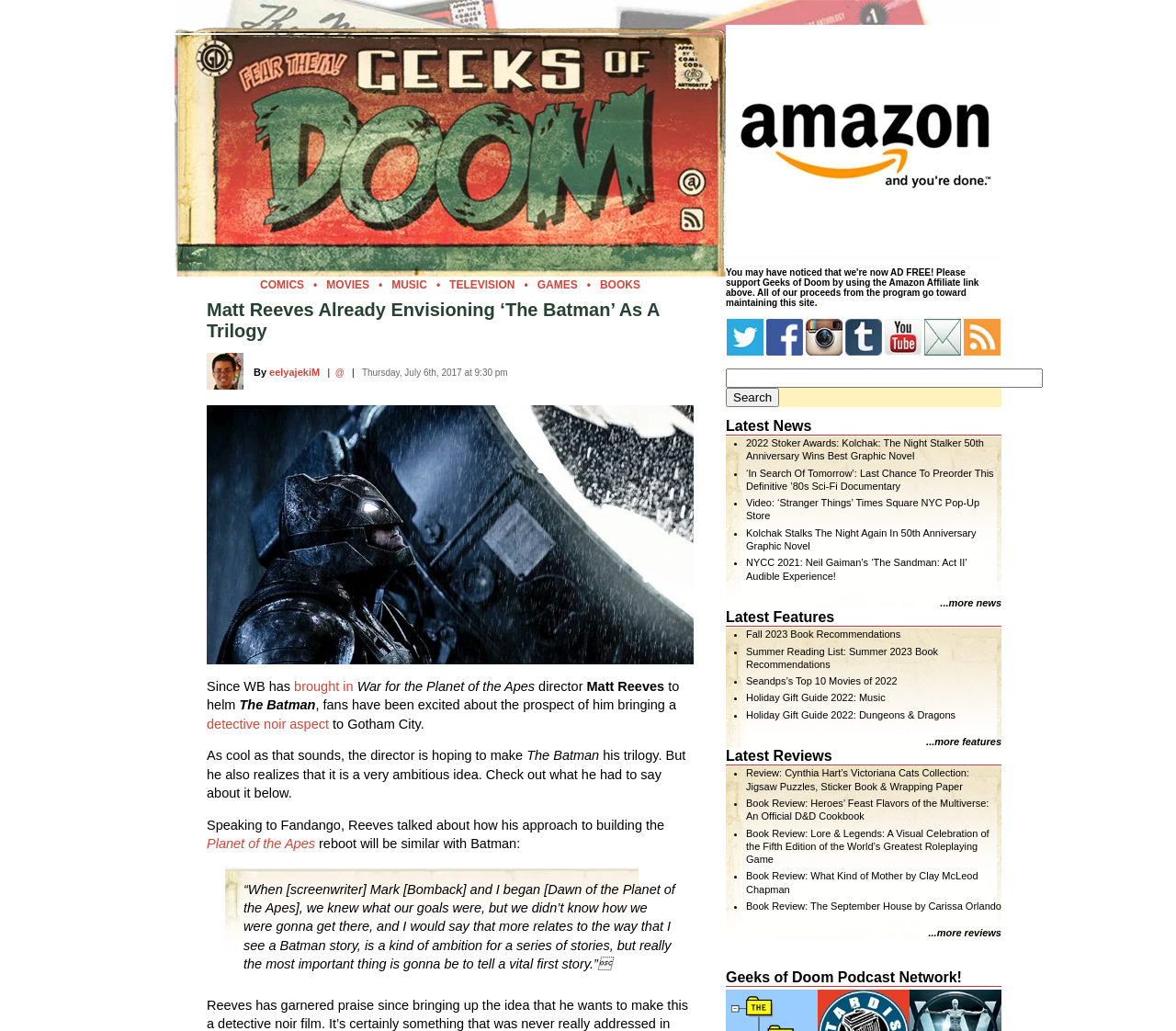Given the element description: "Warp Up", predict the bounding box coordinates of the UI element it refers to, using four float numbers between 0 and 1, i.e., [left, top, right, bottom].

None